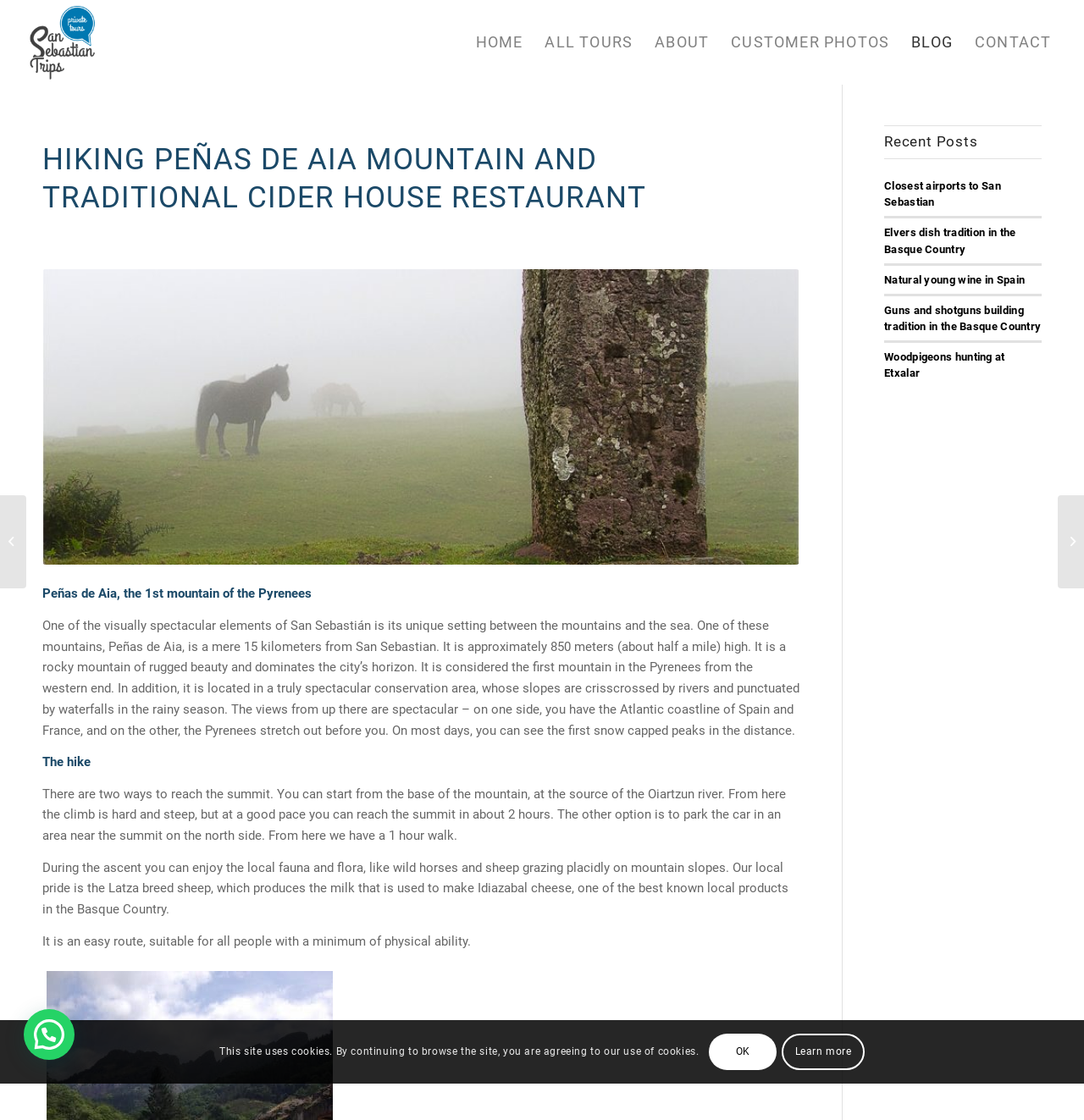Examine the screenshot and answer the question in as much detail as possible: What type of cheese is made from the milk of Latza breed sheep?

The type of cheese made from the milk of Latza breed sheep is mentioned in the text 'Our local pride is the Latza breed sheep, which produces the milk that is used to make Idiazabal cheese, one of the best known local products in the Basque Country'.